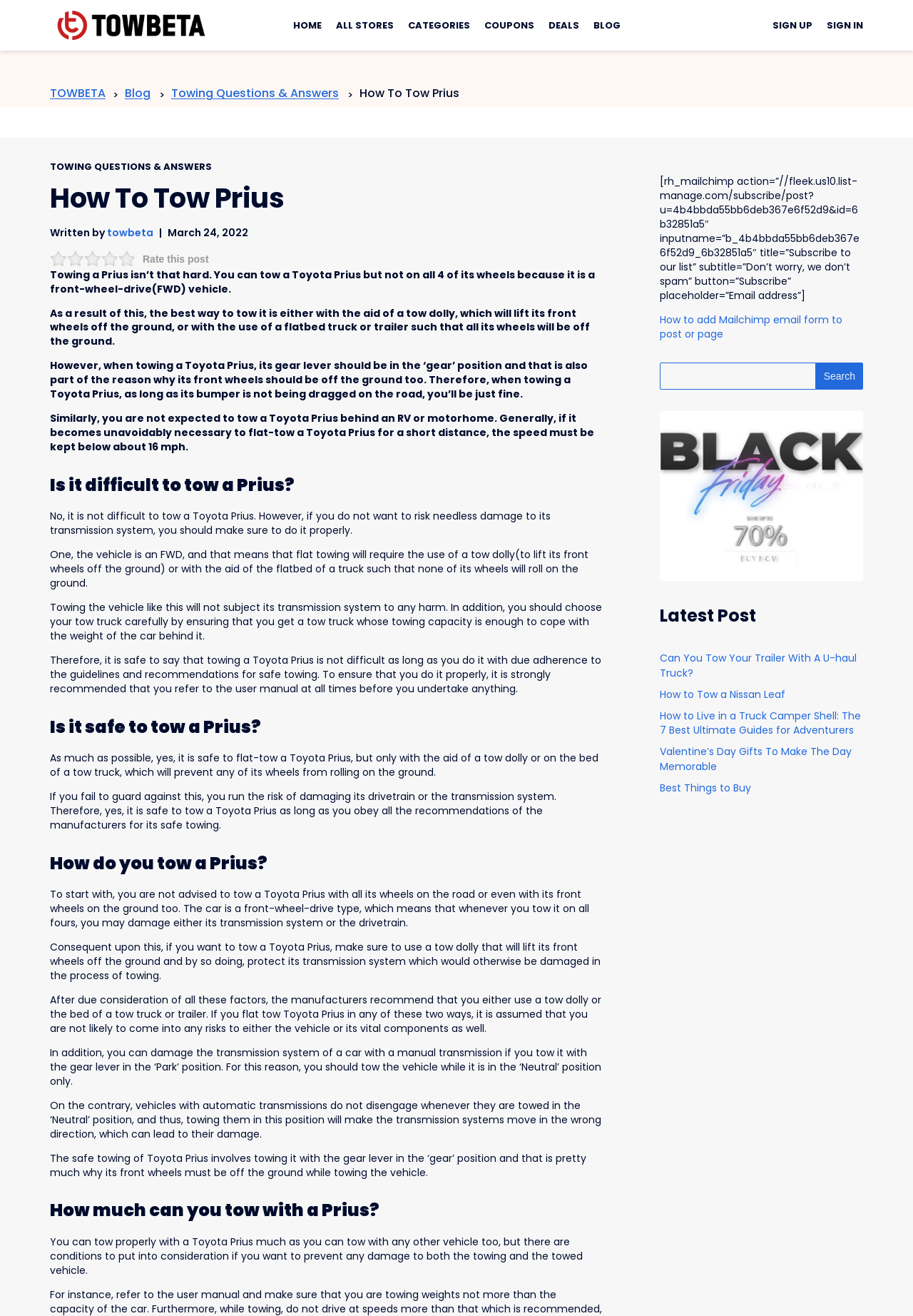Give a succinct answer to this question in a single word or phrase: 
What type of vehicle is being discussed?

Toyota Prius